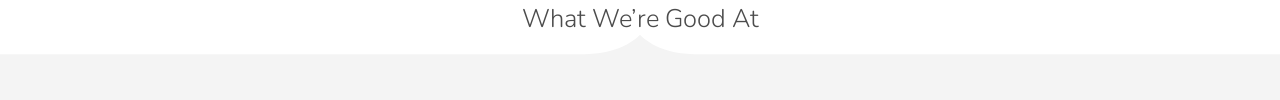What is the expected outcome of this section?
Please respond to the question with a detailed and informative answer.

The expected outcome of the 'What We’re Good At' section is to foster engagement and invite further exploration of the company's services, by providing a clear and accessible summary of their core competencies and expertise.